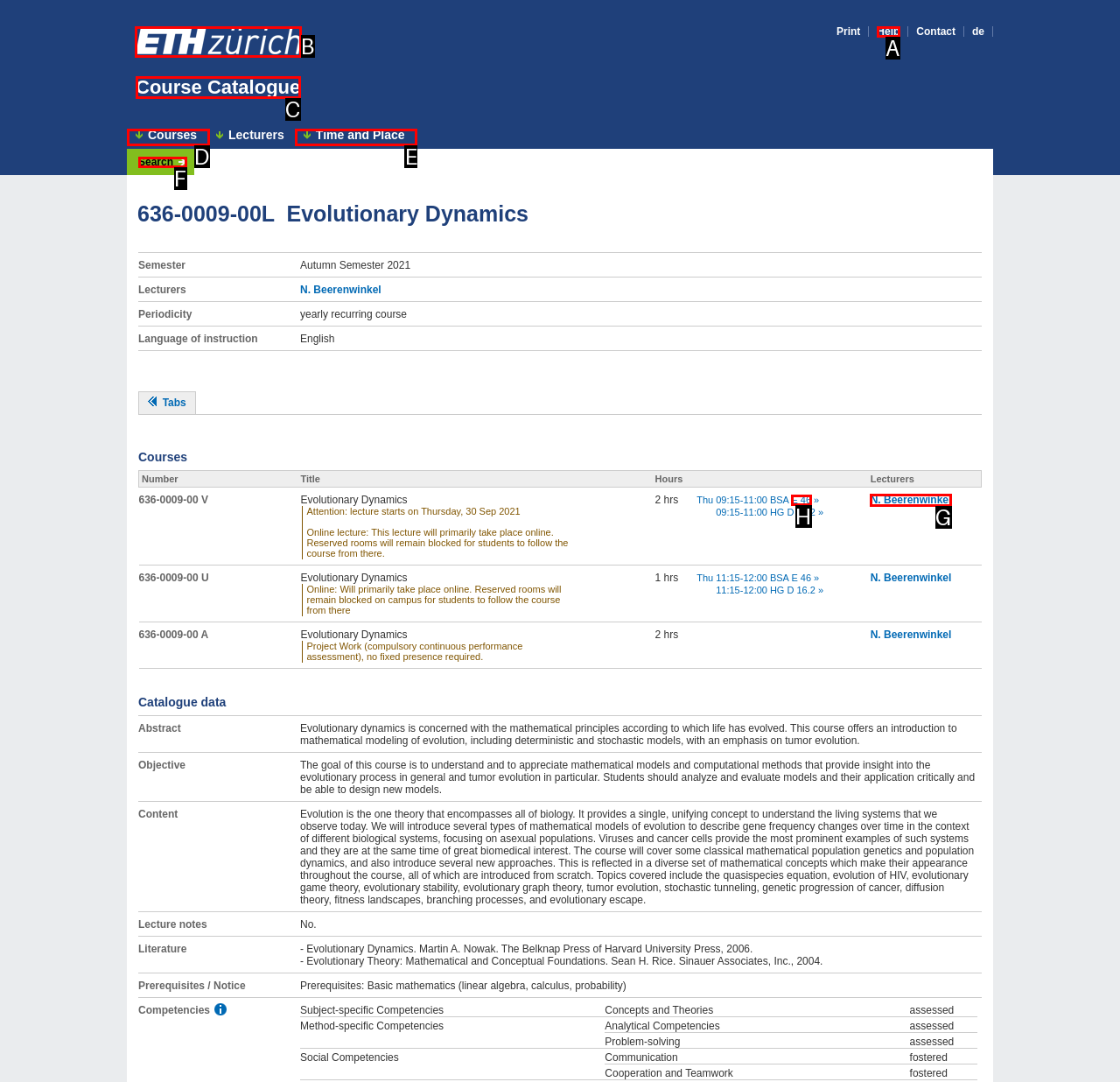Tell me which UI element to click to fulfill the given task: Click on the 'ETH Homepage' link. Respond with the letter of the correct option directly.

B